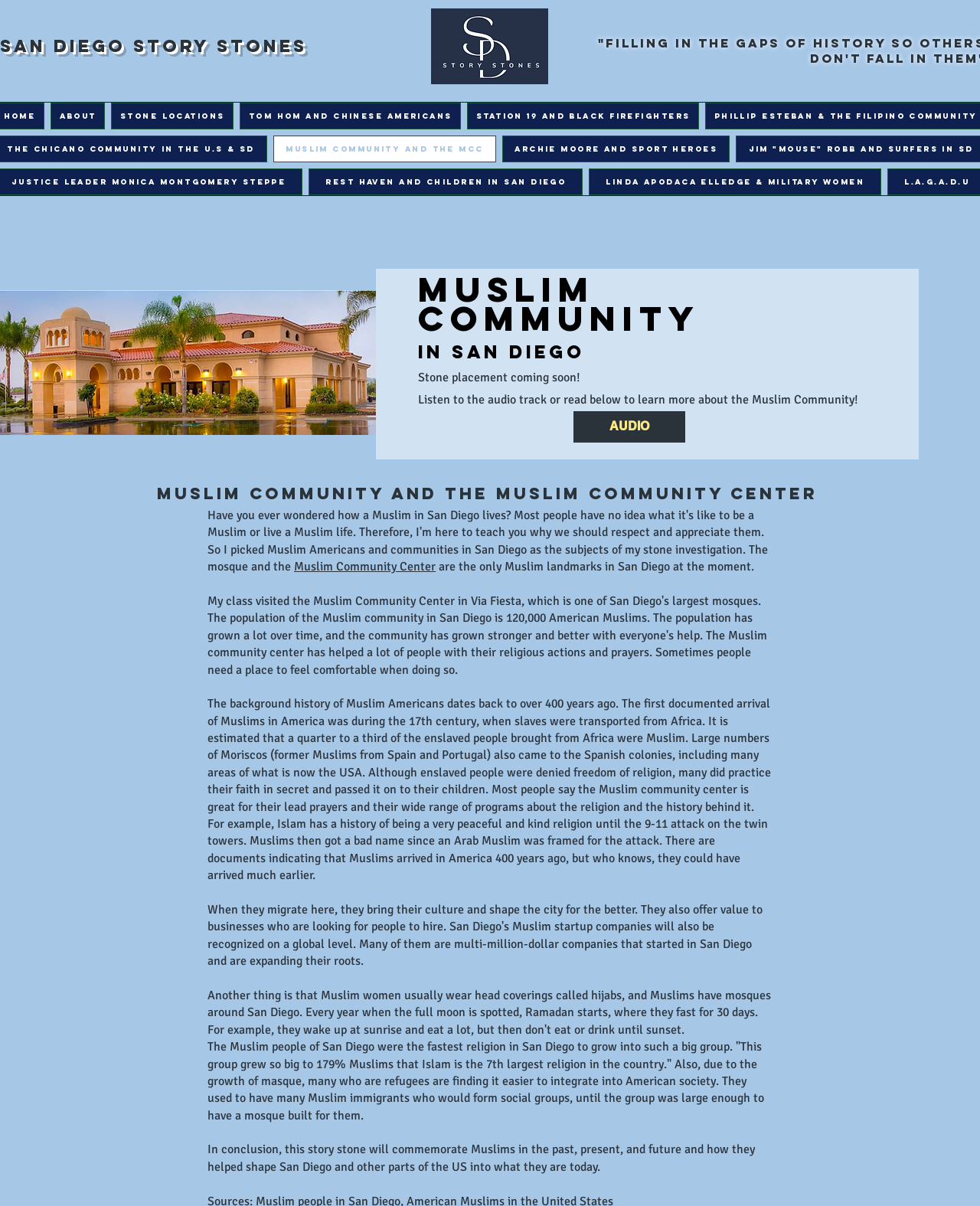Summarize the contents and layout of the webpage in detail.

The webpage is about the Muslim Community and the Muslim Community Center (MCC) in San Diego. At the top, there is a link to "San Diego story stones" and an image of the SD Story Stone Logo. Below the image, there is a heading that reads "Muslim Community In San Diego" followed by a brief description of the stone placement, which is "coming soon!".

To the right of the heading, there is a link to an audio track and a paragraph of text that invites visitors to listen to the audio or read about the Muslim Community. The text provides a brief history of Muslim Americans, dating back to over 400 years ago, and mentions the Muslim Community Center as a great place for lead prayers and programs about the religion and its history.

Below this section, there is a heading that reads "MUSLIM Community and THE Muslim community center" followed by a link to the Muslim Community Center and a brief description of it being the only Muslim landmark in San Diego. There is also a paragraph of text that provides more information about the history of Muslim Americans, including their arrival in the 17th century and their experiences as enslaved people.

Further down the page, there are several paragraphs of text that discuss the growth of the Muslim community in San Diego, including its rapid growth and the integration of refugees into American society. The text also mentions the construction of mosques and the formation of social groups.

At the bottom of the page, there are several links to other pages, including "About", "Stone Locations", "Tom Hom and Chinese Americans", "Station 19 and Black Firefighters", "Muslim Community and the MCC", "Archie Moore and Sport Heroes", "Rest Haven and Children in San Diego", and "Linda Apodaca Elledge & Military Women".